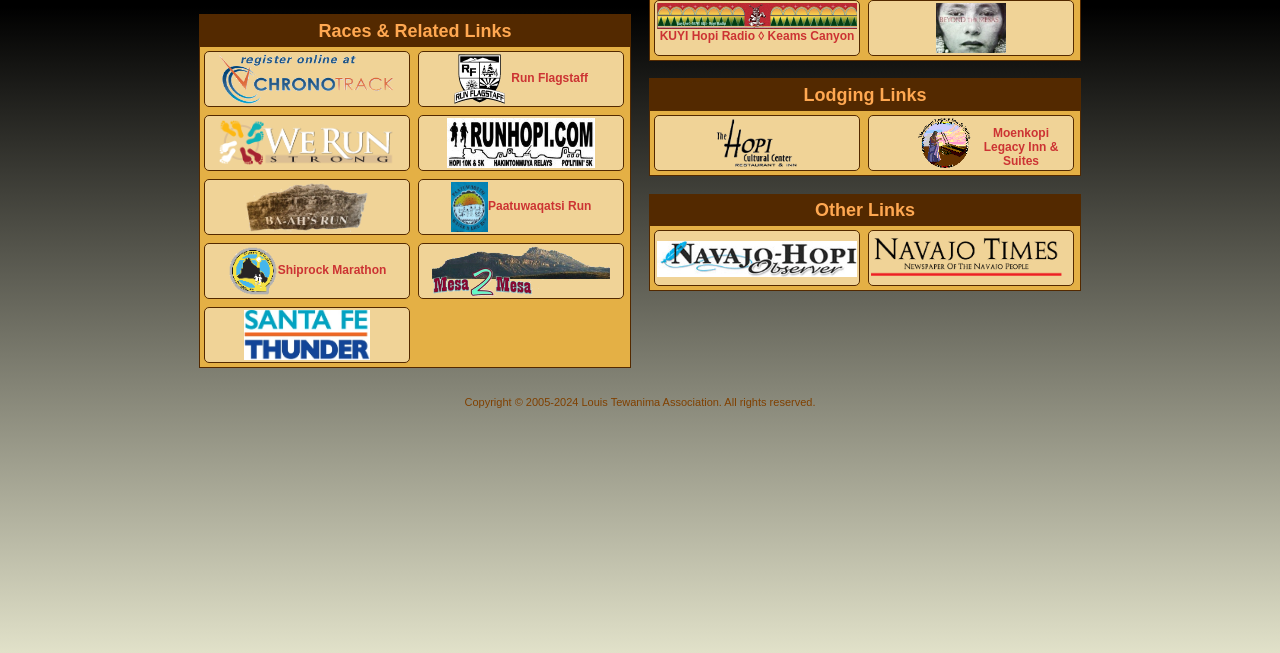Identify the bounding box for the UI element that is described as follows: "Mesa2Mesa.com".

[0.327, 0.372, 0.488, 0.458]